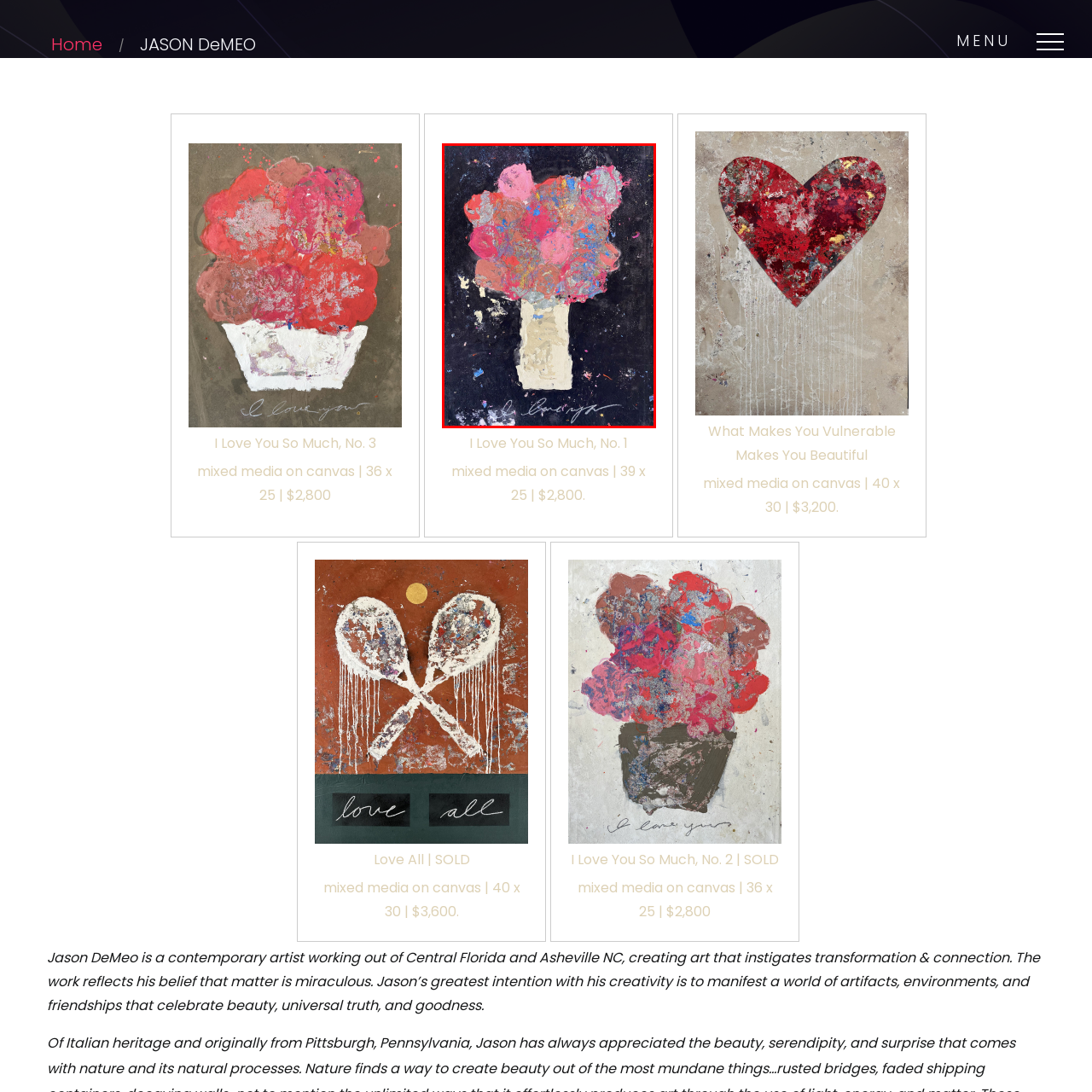Generate a detailed description of the content found inside the red-outlined section of the image.

The image titled "I Love You So Much, No. 1" showcases a vibrant and expressive depiction of a floral arrangement, skillfully created using mixed media on canvas. The artwork features a burst of textured, colorful blooms in shades of pink and purple, contrasted against a deep black background that enhances the lively hues. 

The artist employs a dynamic, abstract style, using bold strokes and layering techniques to convey depth and movement within the floral composition. The simplicity of the white vase stands in juxtaposition to the complexity of the flowers, drawing attention to the artist's signature at the bottom of the piece. Measuring 39 inches by 25 inches, this piece is priced at $2,800, reflecting the artist's unique approach to capturing beauty and emotion through art.